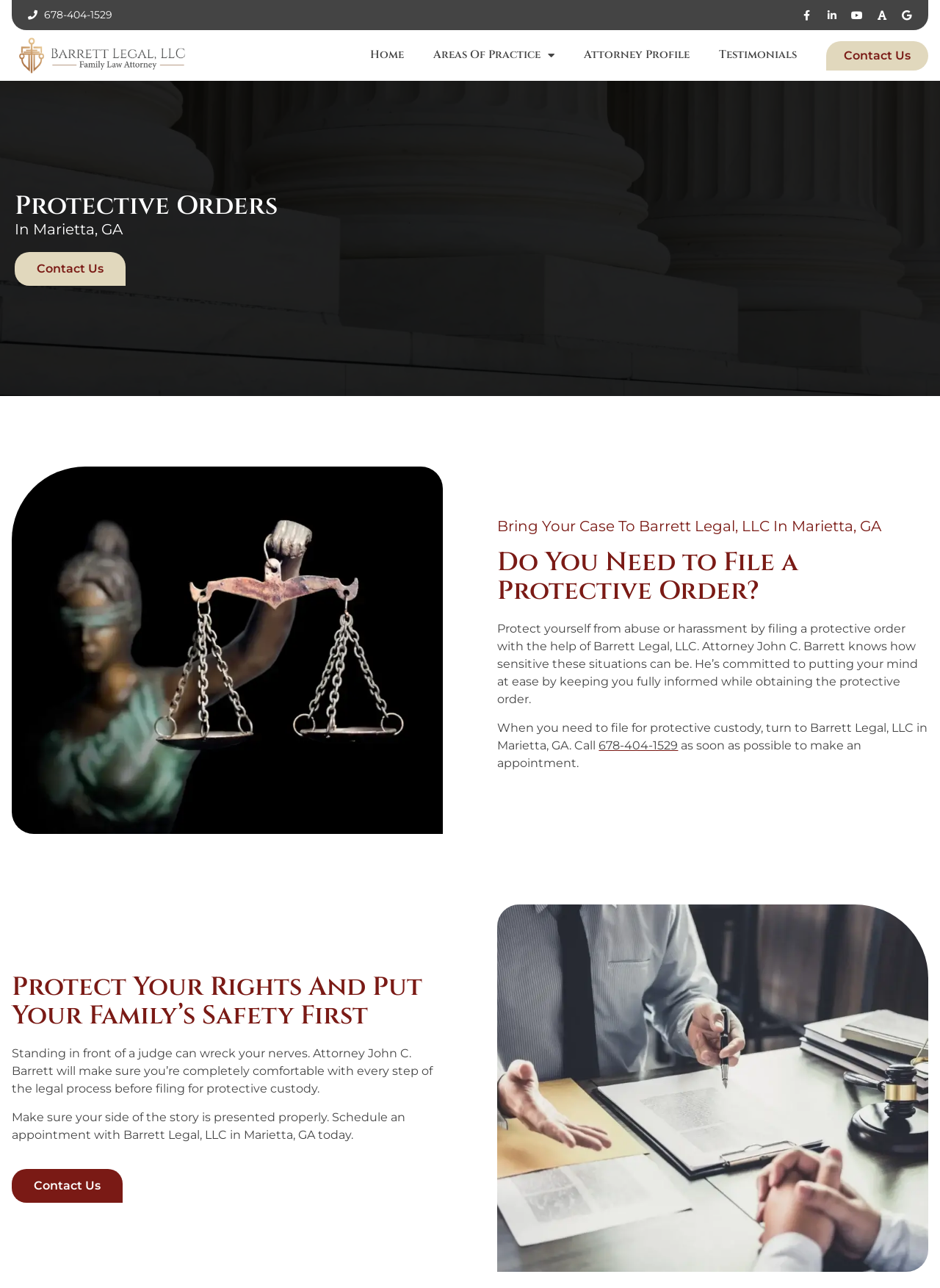What is the benefit of working with Attorney John C. Barrett?
Using the image as a reference, answer with just one word or a short phrase.

He will make sure you're comfortable with every step of the legal process